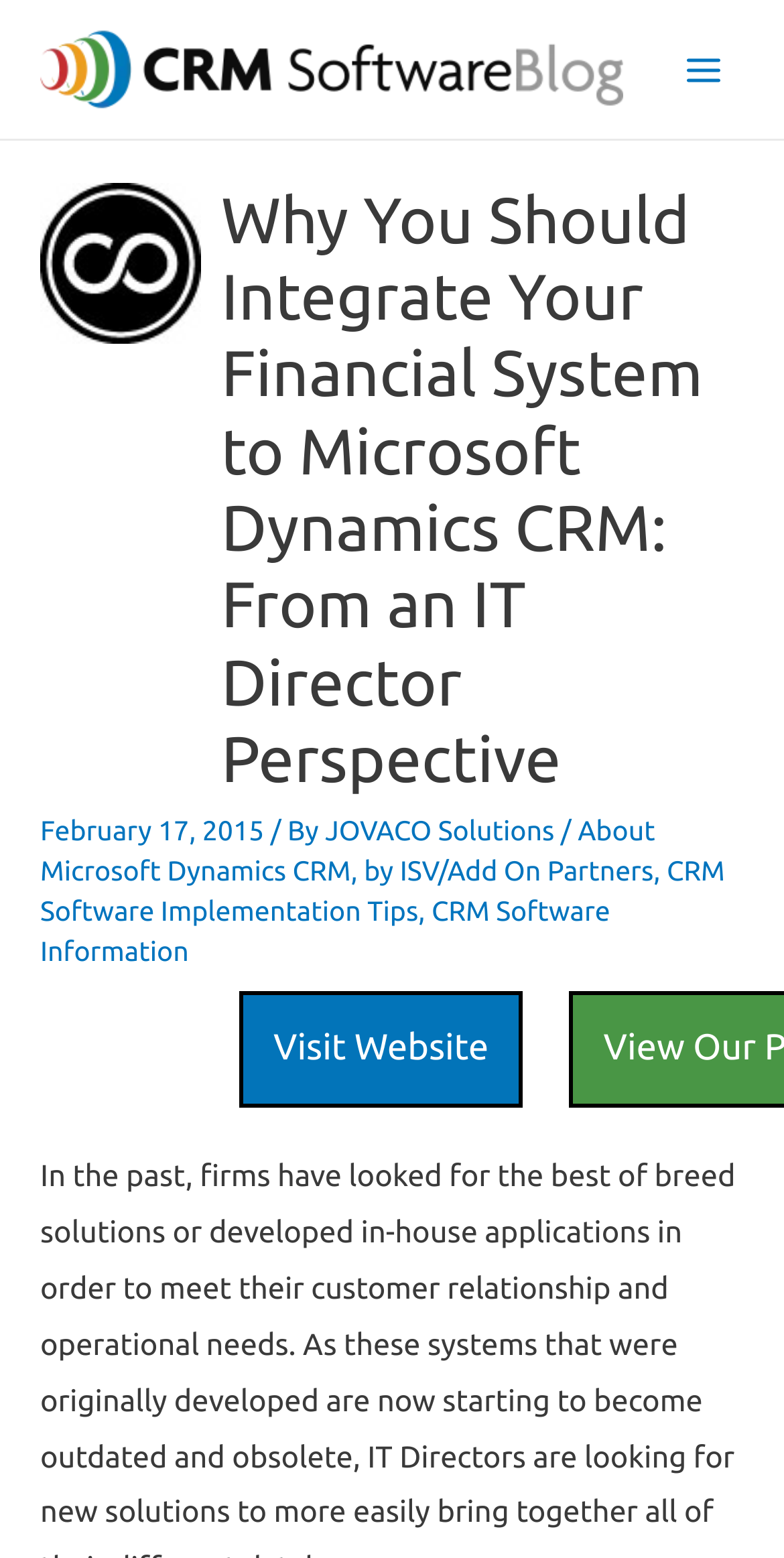Use a single word or phrase to answer the following:
How many images are there in the main header section?

2